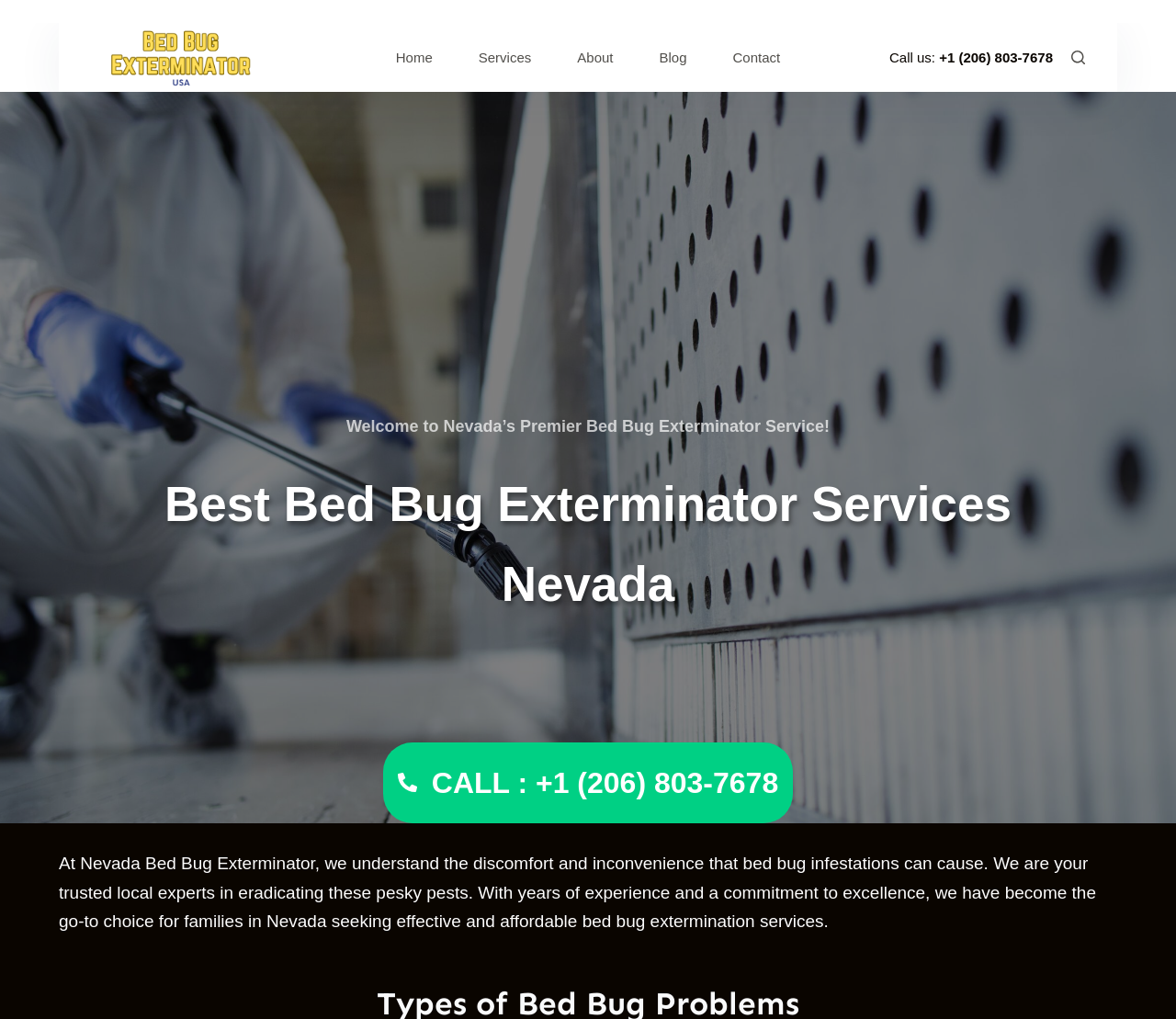Answer the question with a brief word or phrase:
Is there a search form on the webpage?

Yes